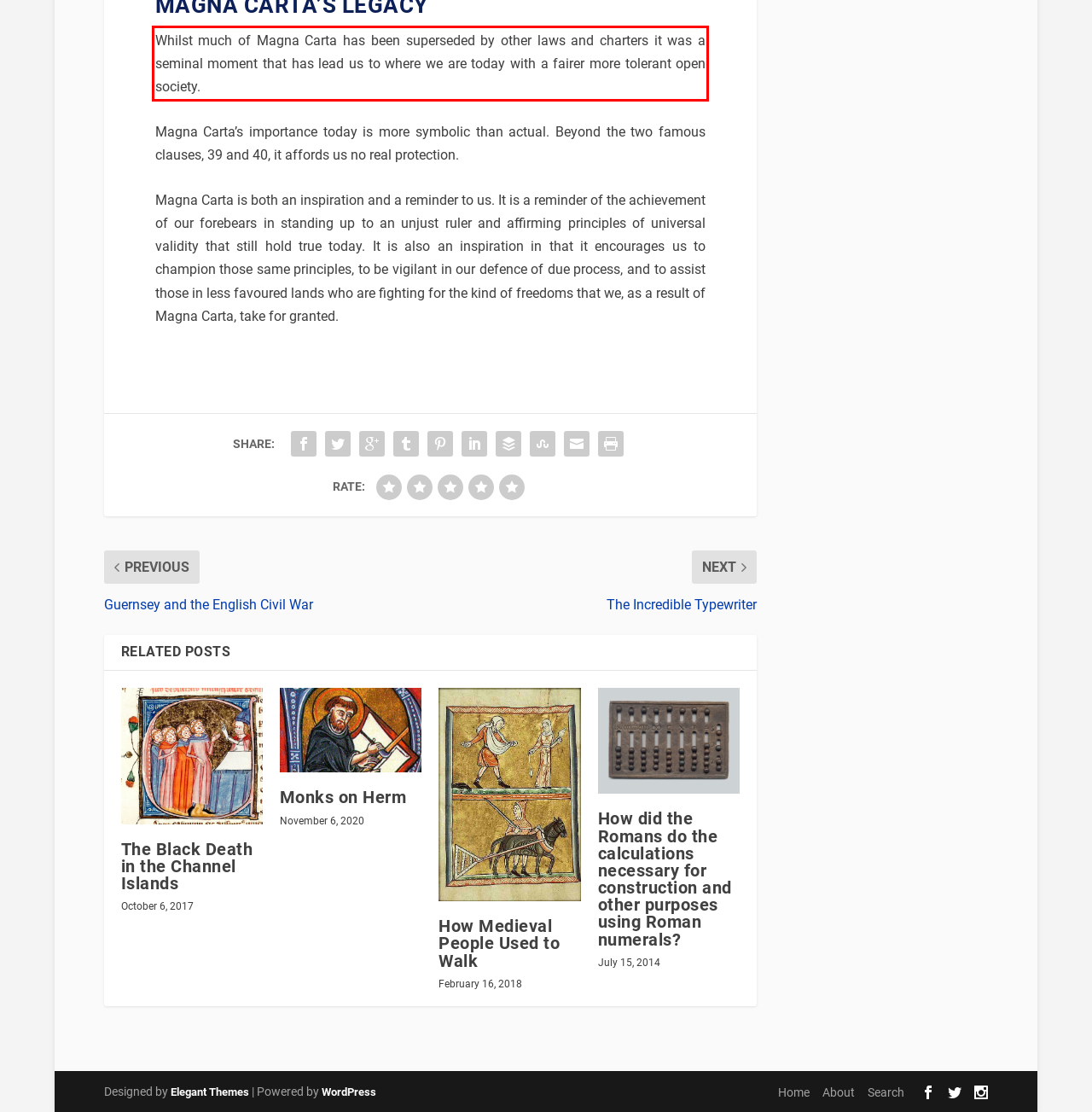Analyze the screenshot of the webpage that features a red bounding box and recognize the text content enclosed within this red bounding box.

Whilst much of Magna Carta has been superseded by other laws and charters it was a seminal moment that has lead us to where we are today with a fairer more tolerant open society.